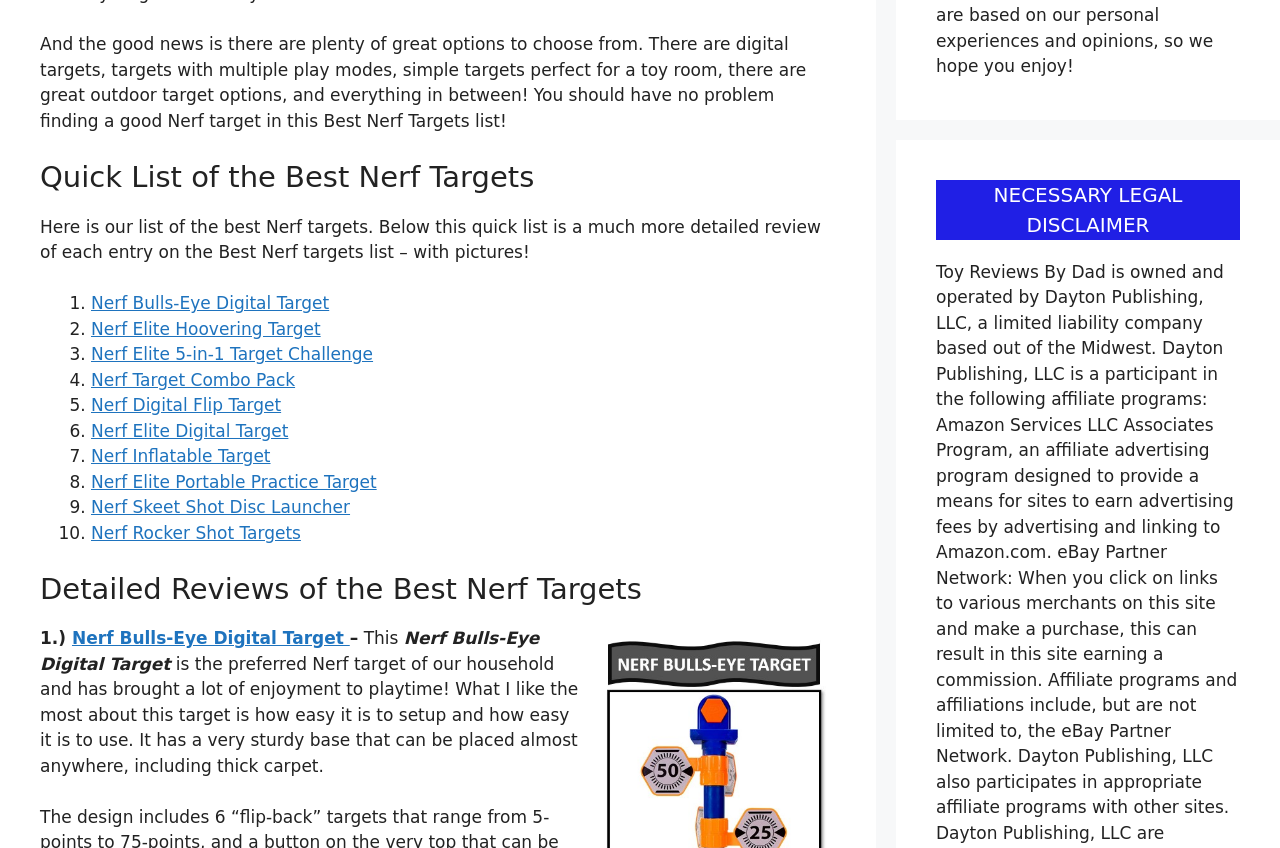What is the main topic of this webpage? From the image, respond with a single word or brief phrase.

Nerf Targets